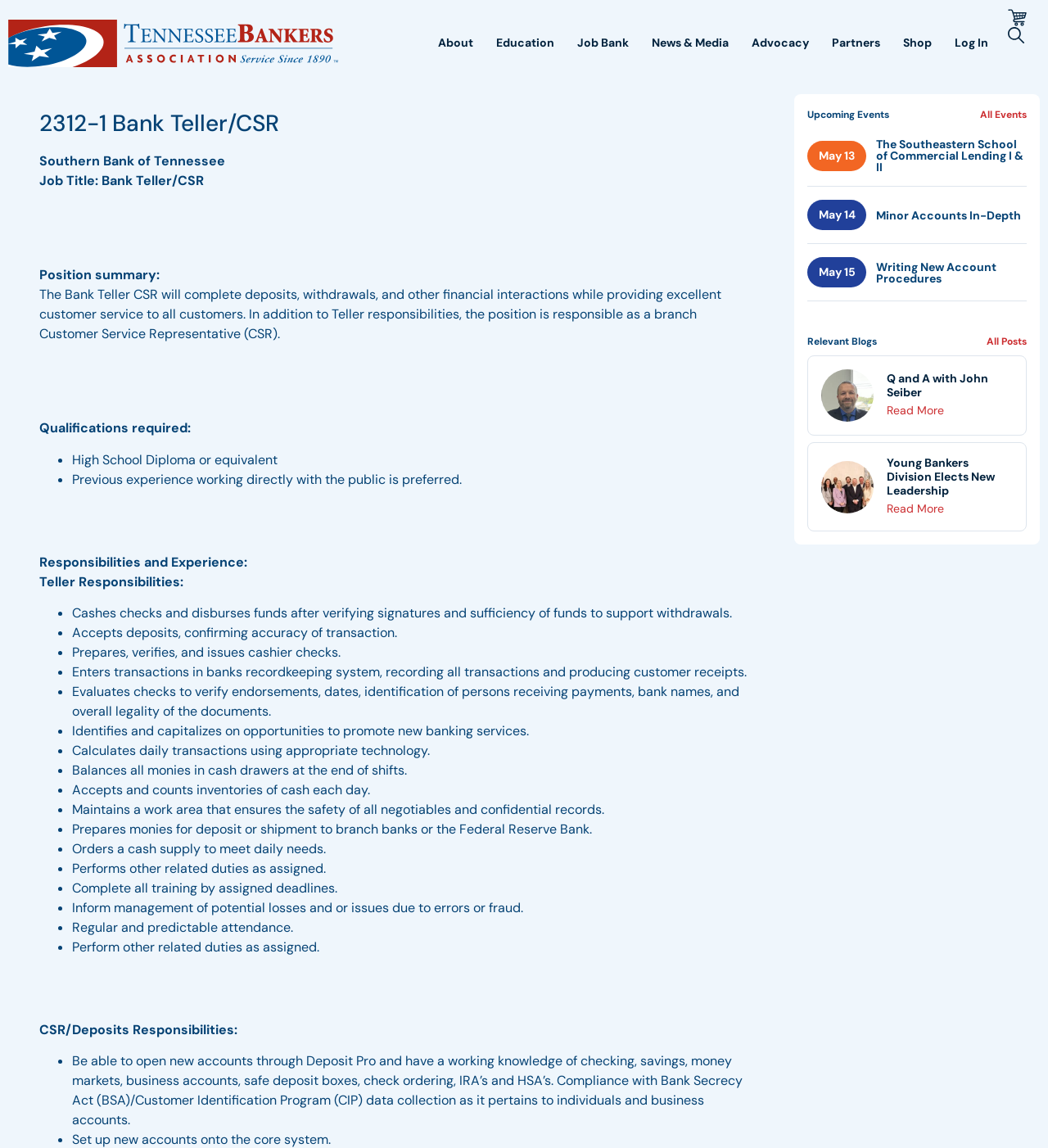Respond to the question below with a concise word or phrase:
What is the main responsibility of the Bank Teller CSR?

Complete deposits, withdrawals, and other financial interactions